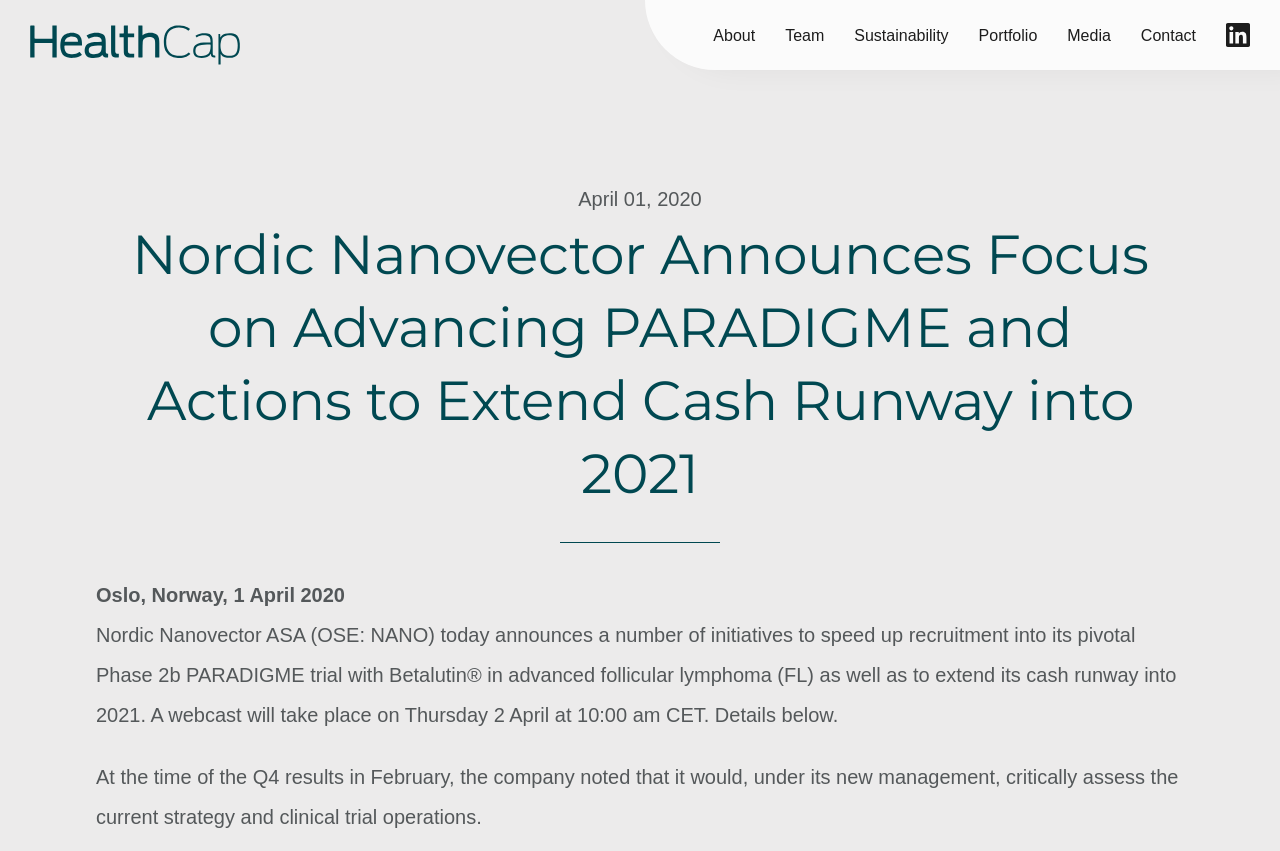Using the element description About Us, predict the bounding box coordinates for the UI element. Provide the coordinates in (top-left x, top-left y, bottom-right x, bottom-right y) format with values ranging from 0 to 1.

None